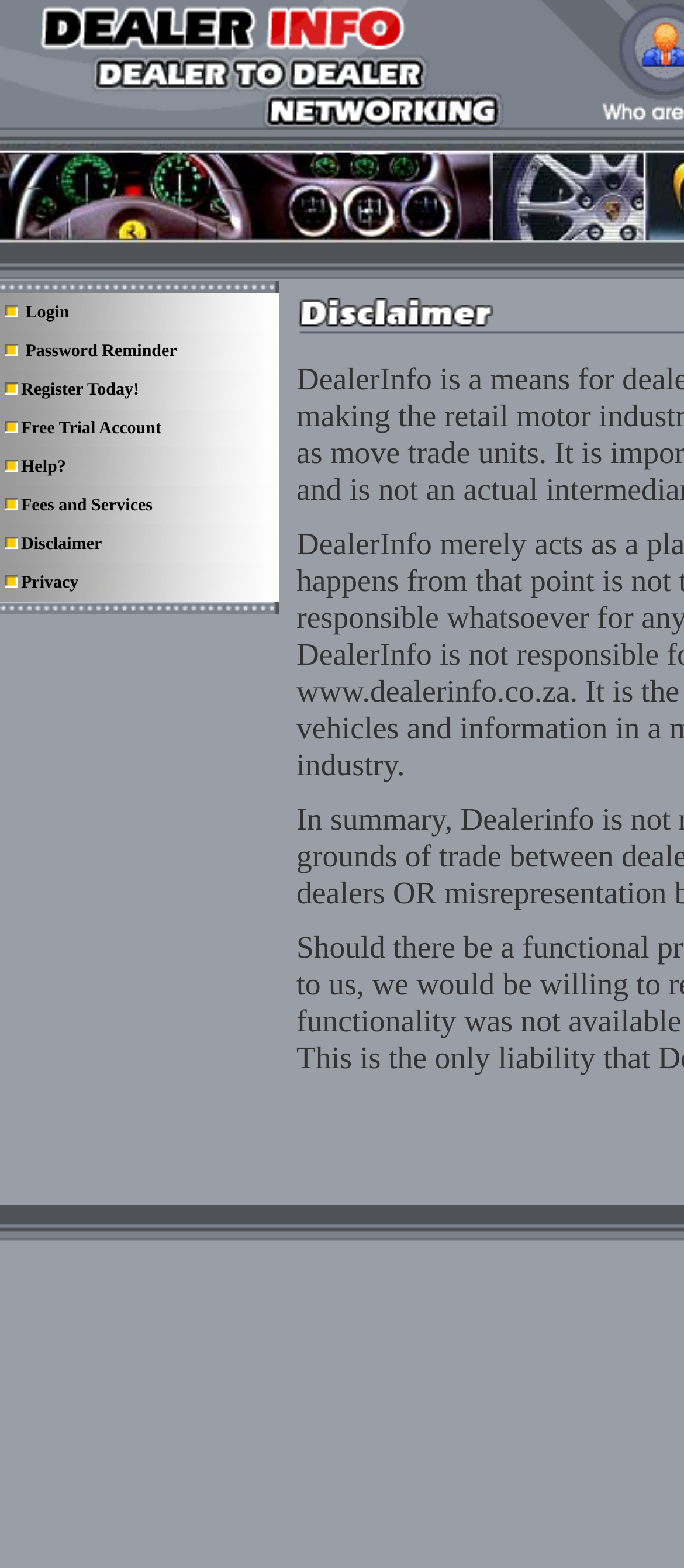Pinpoint the bounding box coordinates of the element to be clicked to execute the instruction: "Click on Help?".

[0.031, 0.291, 0.096, 0.304]